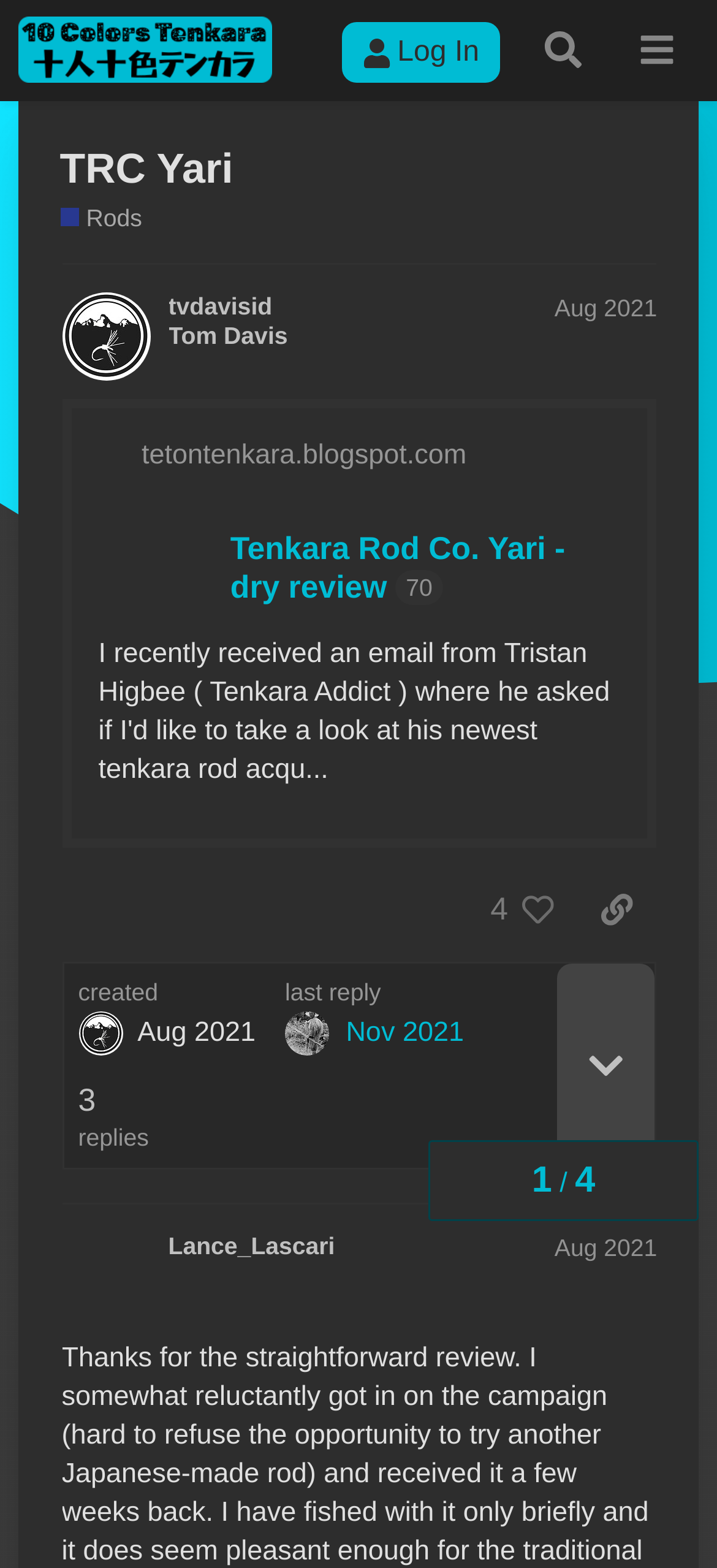How many posts are on this page?
Give a one-word or short-phrase answer derived from the screenshot.

2